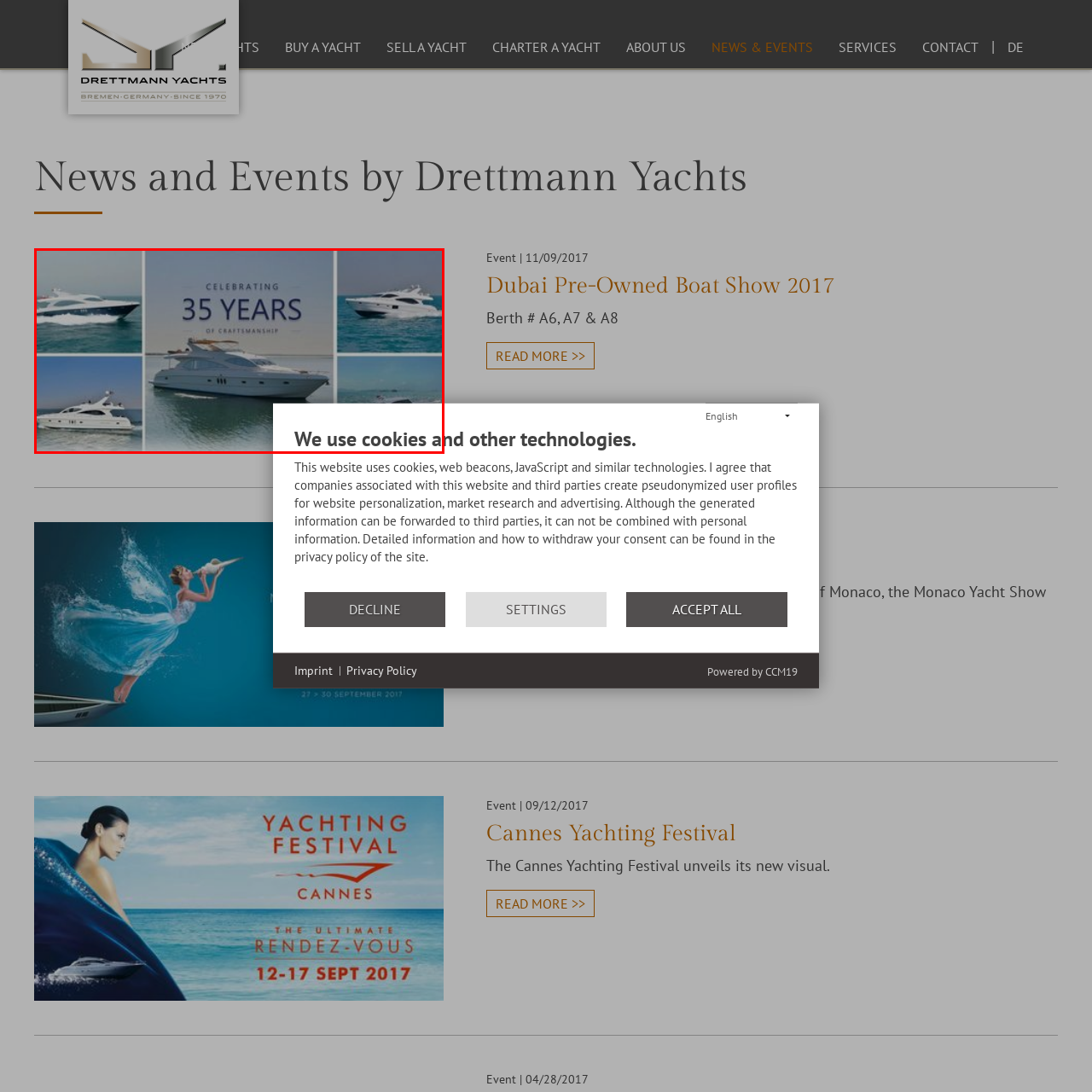Provide a thorough description of the scene captured within the red rectangle.

The image celebrates the milestone of 35 years in yacht craftsmanship, prominently displaying a collage of elegant yachts against a serene turquoise sea. Featured prominently is the text "CELEBRATING 35 YEARS OF CRAFTSMANSHIP," highlighting the legacy and expertise in yacht design and construction. The yachts showcased reflect modern luxury and innovation, representing the brand's commitment to quality and style over the years. This visual tribute embodies both the beauty of the vessels and the company's dedication to excellence in the yachting industry.